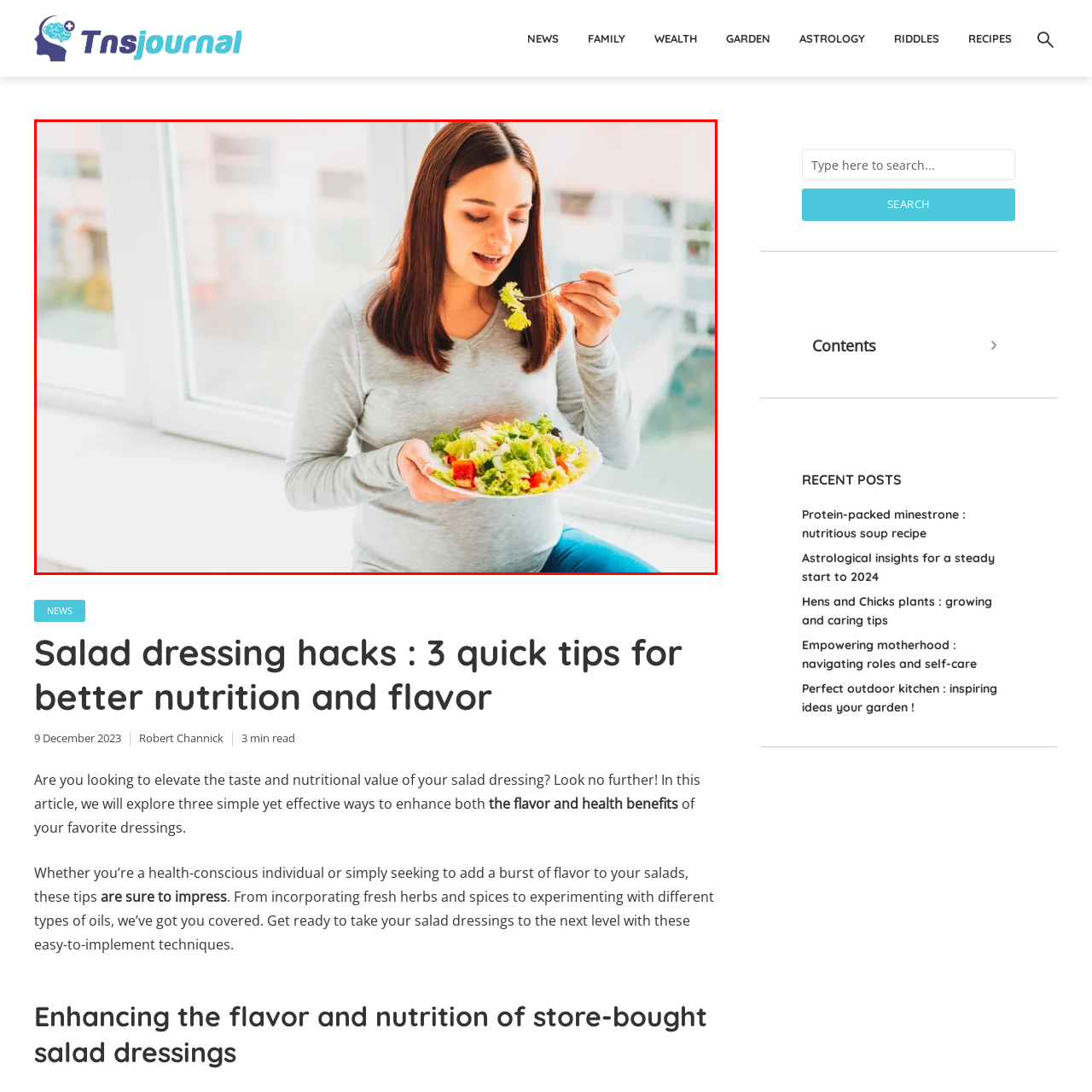Draft a detailed caption for the image located inside the red outline.

In this vibrant image, a woman sits comfortably by a large window, enjoying a fresh salad. She wears a light gray long-sleeve shirt and has shoulder-length brown hair. With a bright smile, she brings a forkful of salad towards her mouth, emphasizing a moment of enjoyment and healthy eating. The salad, artistically arranged, features a variety of greens, crisp vegetables, and colorful toppings, reflecting a commitment to nutrition. The natural light flooding into the space creates a warm ambiance, highlighting the theme of enhancing both flavor and health, which aligns beautifully with the article's focus on improving salad dressing techniques for better nutrition and taste.